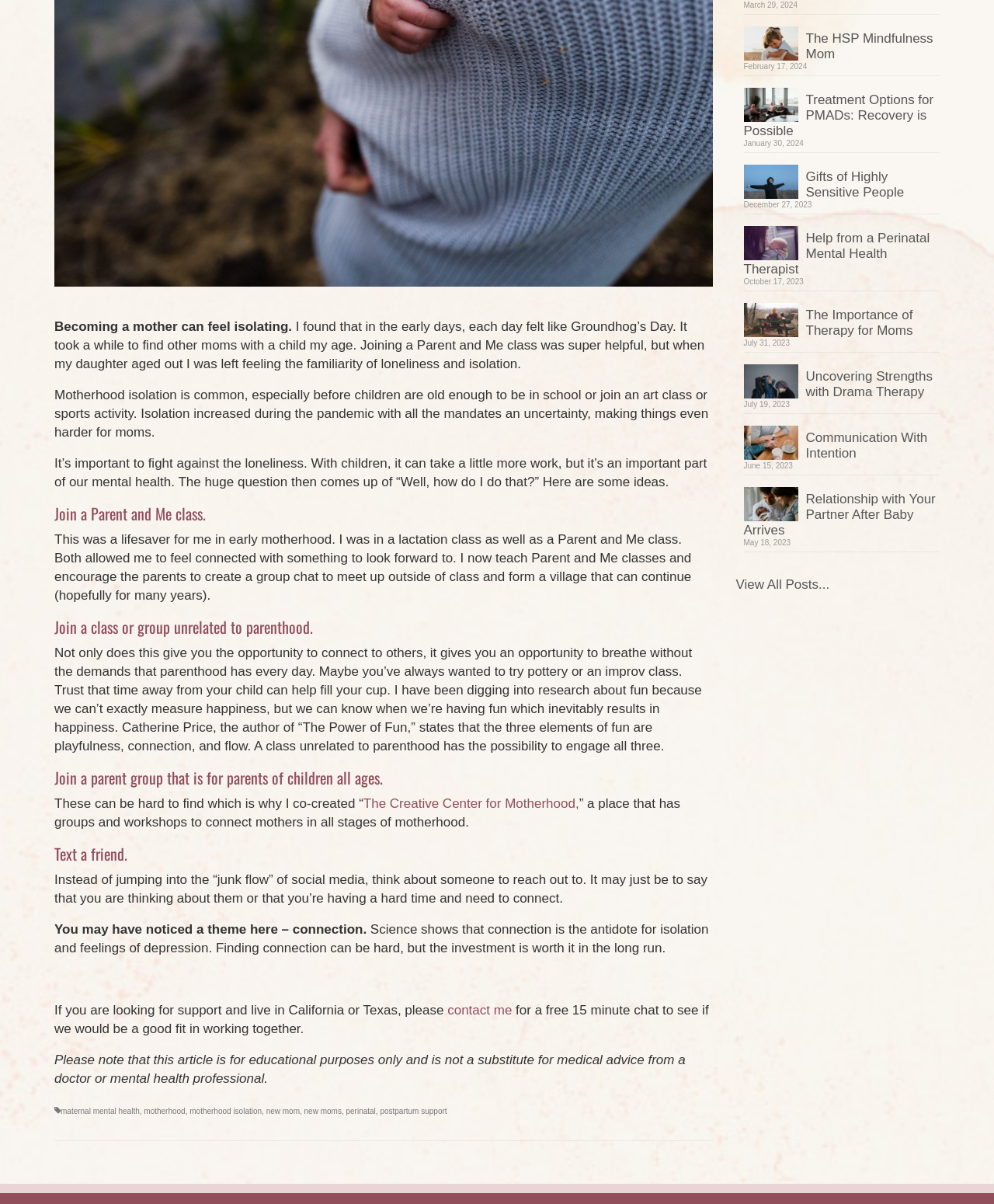Bounding box coordinates are given in the format (top-left x, top-left y, bottom-right x, bottom-right y). All values should be floating point numbers between 0 and 1. Provide the bounding box coordinate for the UI element described as: motherhood

[0.145, 0.919, 0.186, 0.926]